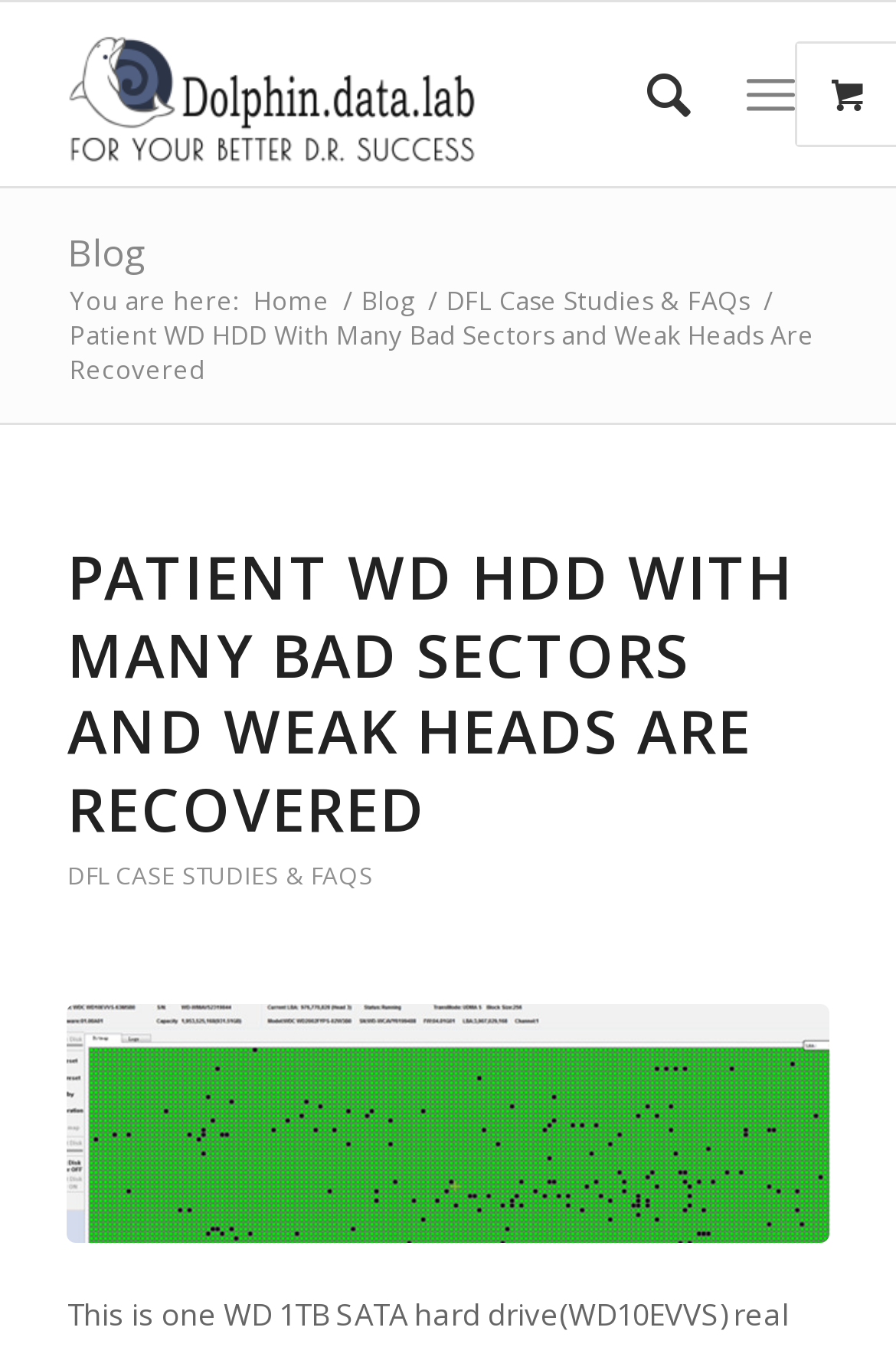Show the bounding box coordinates for the HTML element as described: "Menu Menu".

[0.833, 0.029, 0.887, 0.111]